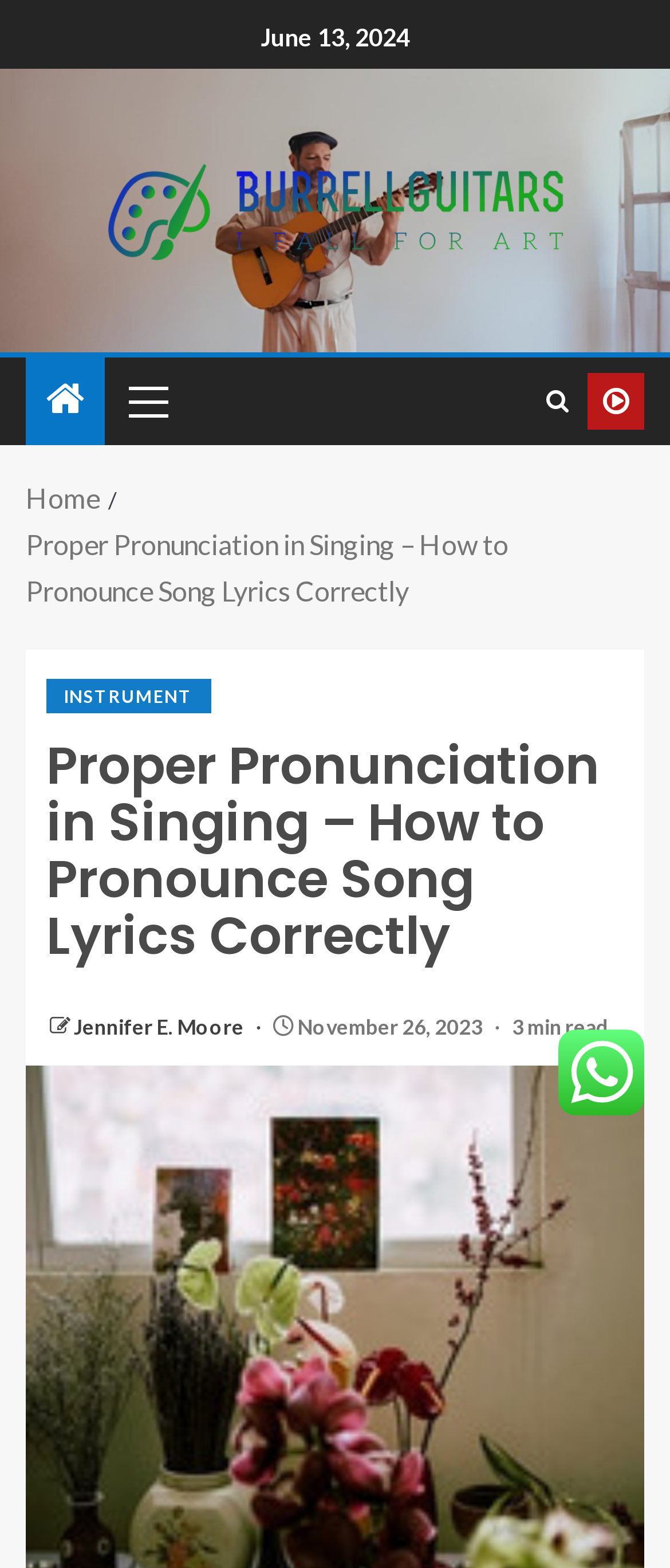Specify the bounding box coordinates of the element's area that should be clicked to execute the given instruction: "Click on the Burrellguitars logo". The coordinates should be four float numbers between 0 and 1, i.e., [left, top, right, bottom].

[0.038, 0.078, 0.962, 0.191]